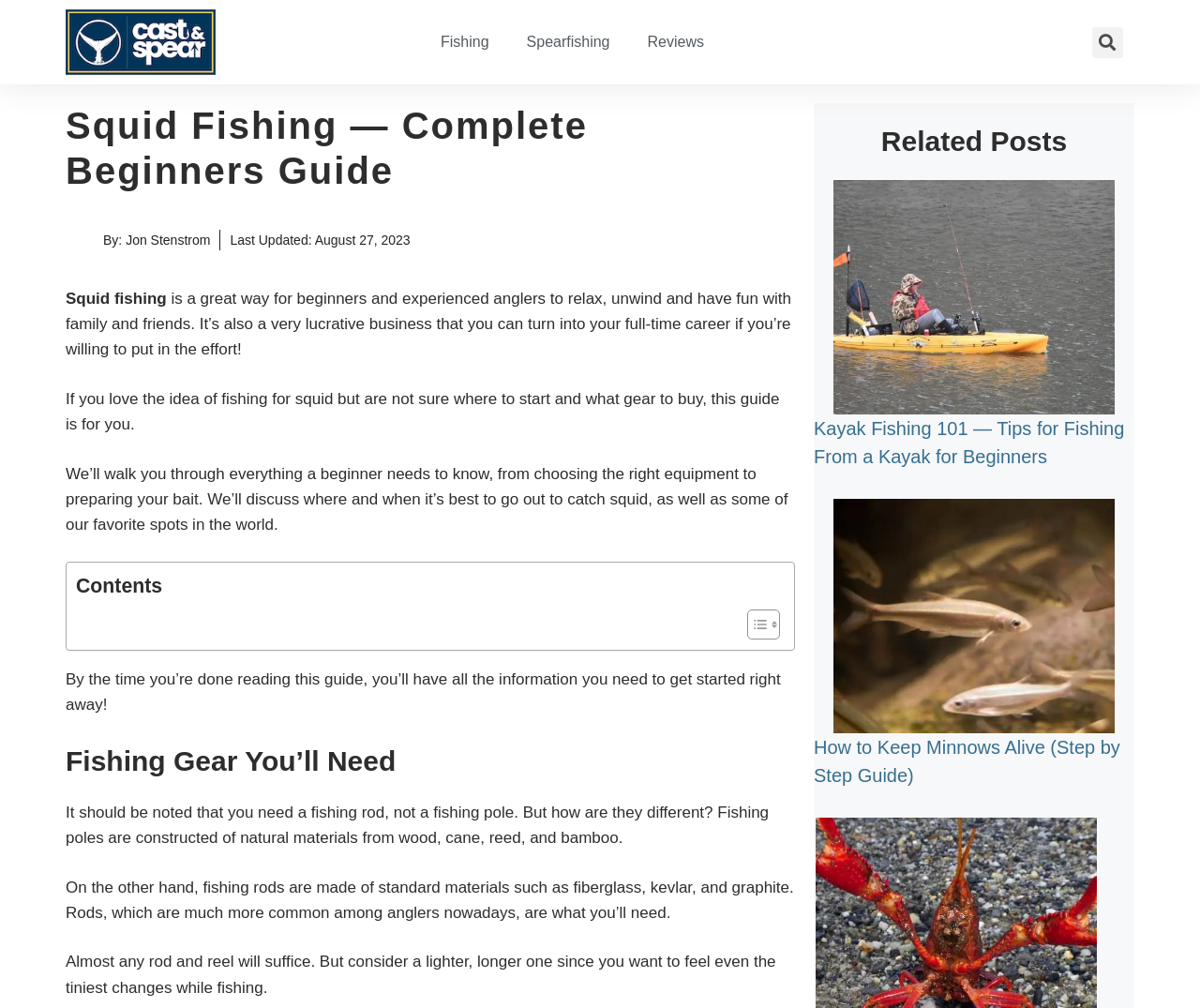Determine the bounding box coordinates of the section to be clicked to follow the instruction: "Search for something". The coordinates should be given as four float numbers between 0 and 1, formatted as [left, top, right, bottom].

[0.904, 0.027, 0.942, 0.057]